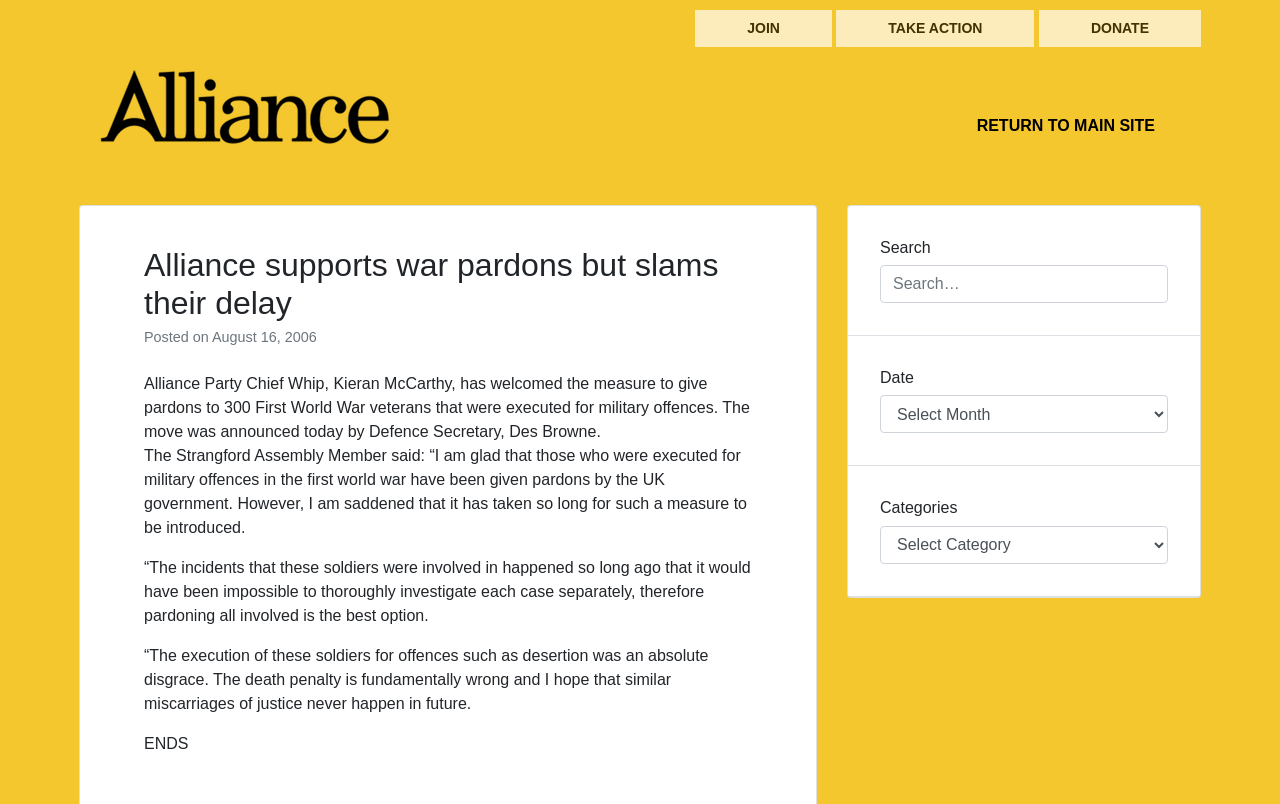Please identify the bounding box coordinates of the region to click in order to complete the task: "Click the TAKE ACTION link". The coordinates must be four float numbers between 0 and 1, specified as [left, top, right, bottom].

[0.653, 0.012, 0.808, 0.058]